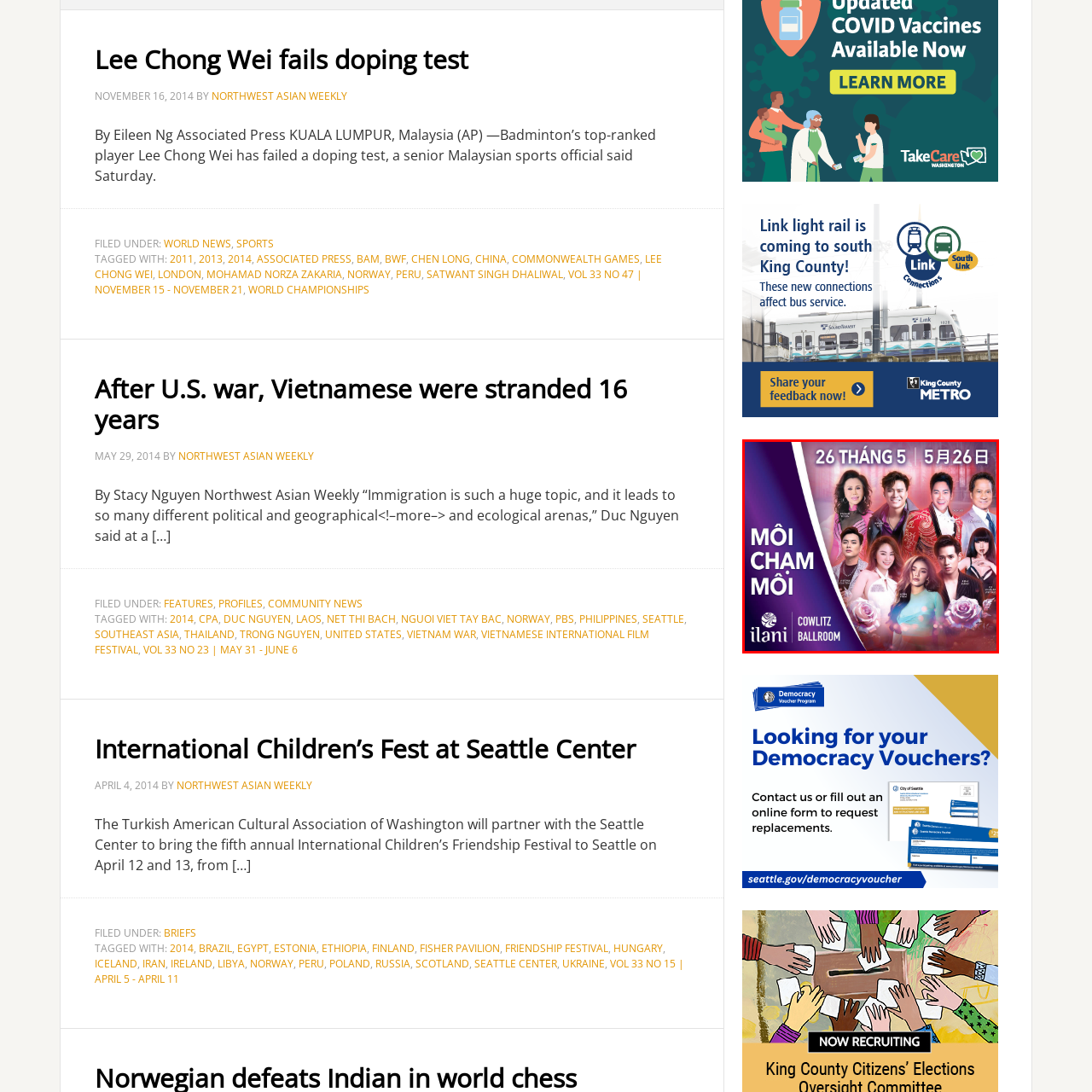What is the name of the venue where the event is held?
Carefully examine the content inside the red bounding box and give a detailed response based on what you observe.

The branding for 'ilani' is highlighted on the poster, indicating that the event is held at the Cowlitz Ballroom, which is referred to as 'ilani'.